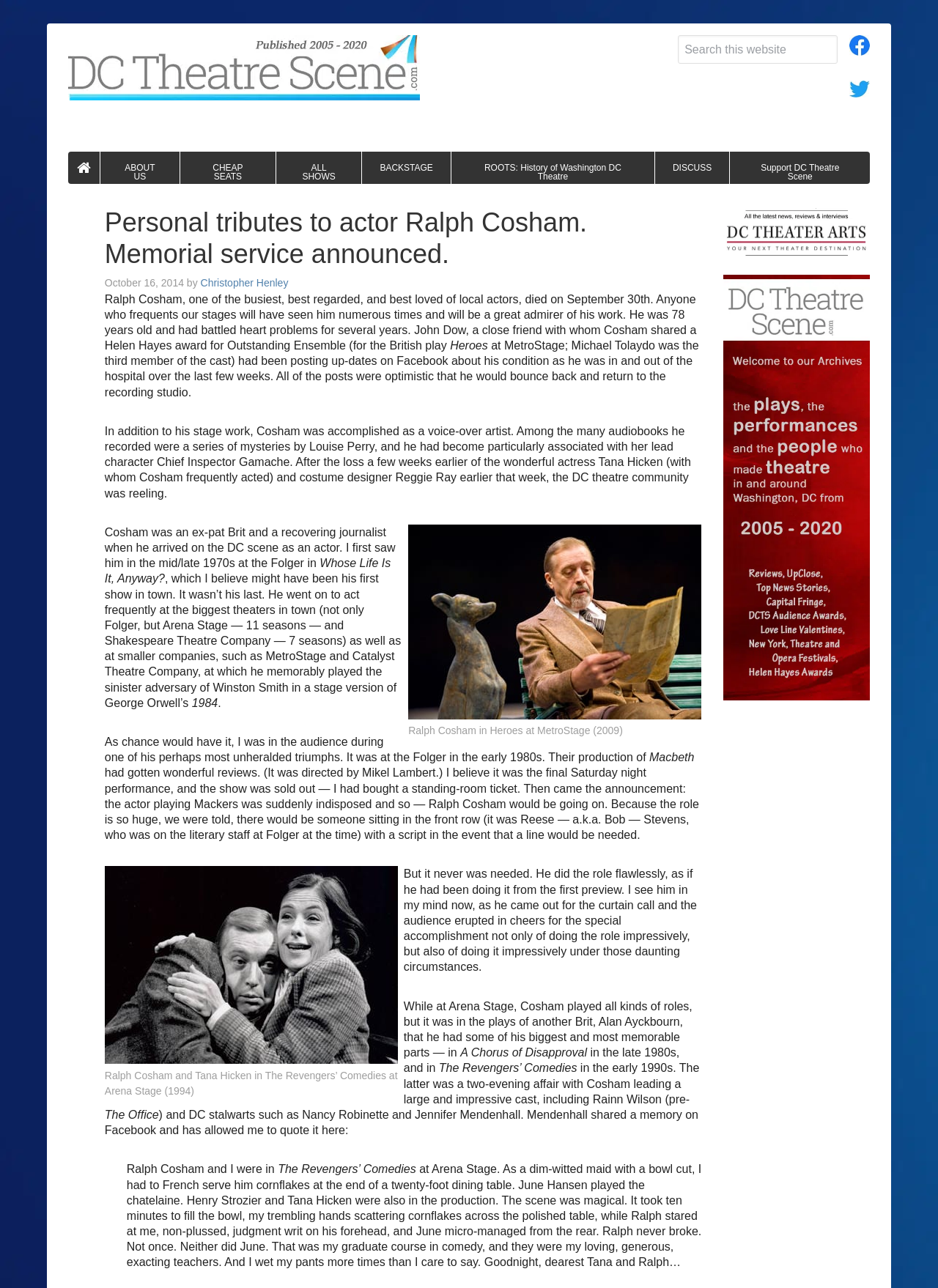Pinpoint the bounding box coordinates of the element you need to click to execute the following instruction: "Check Facebook page". The bounding box should be represented by four float numbers between 0 and 1, in the format [left, top, right, bottom].

[0.906, 0.033, 0.927, 0.043]